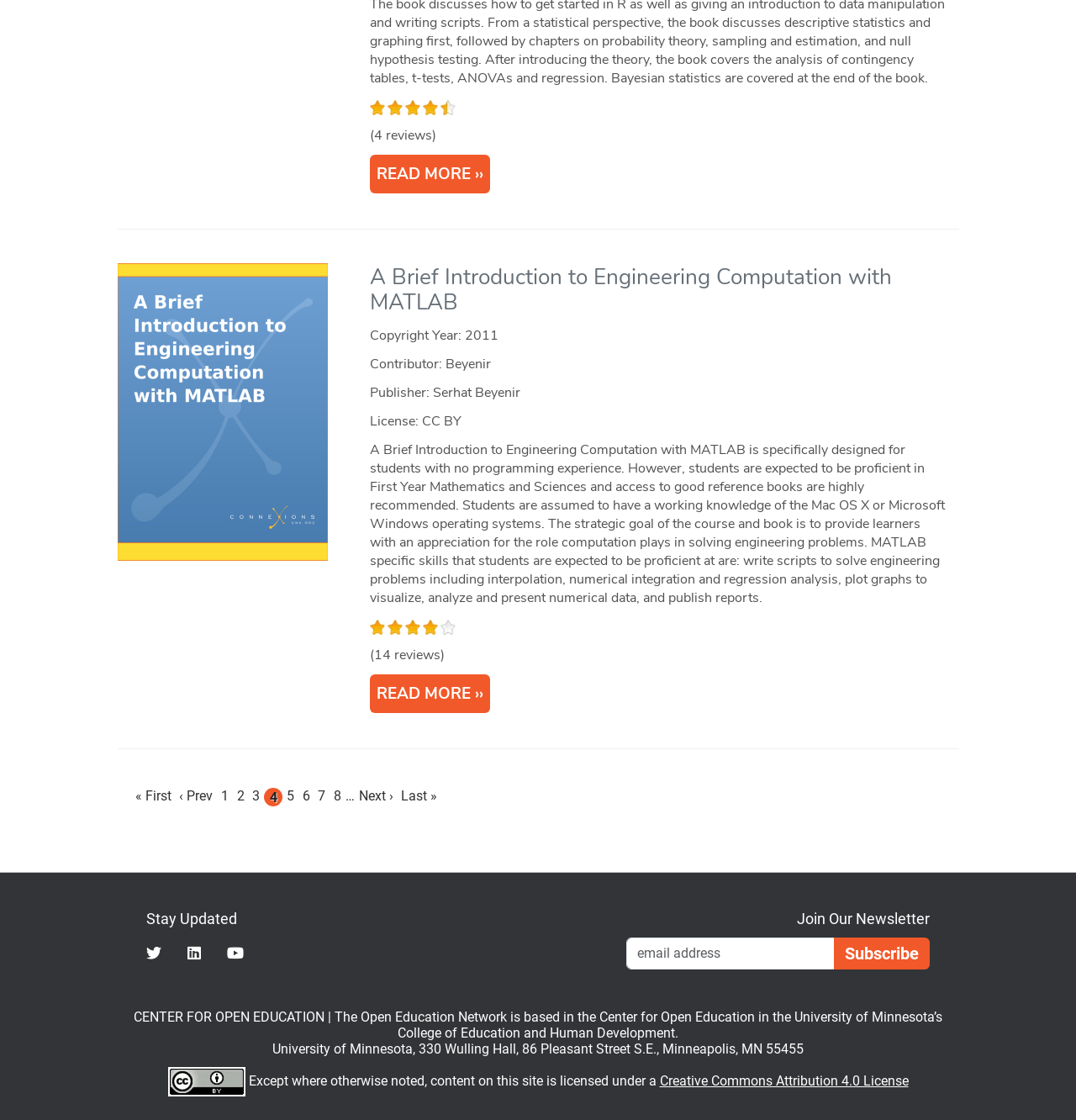Respond with a single word or phrase to the following question: What is the location of the Center for Open Education?

University of Minnesota